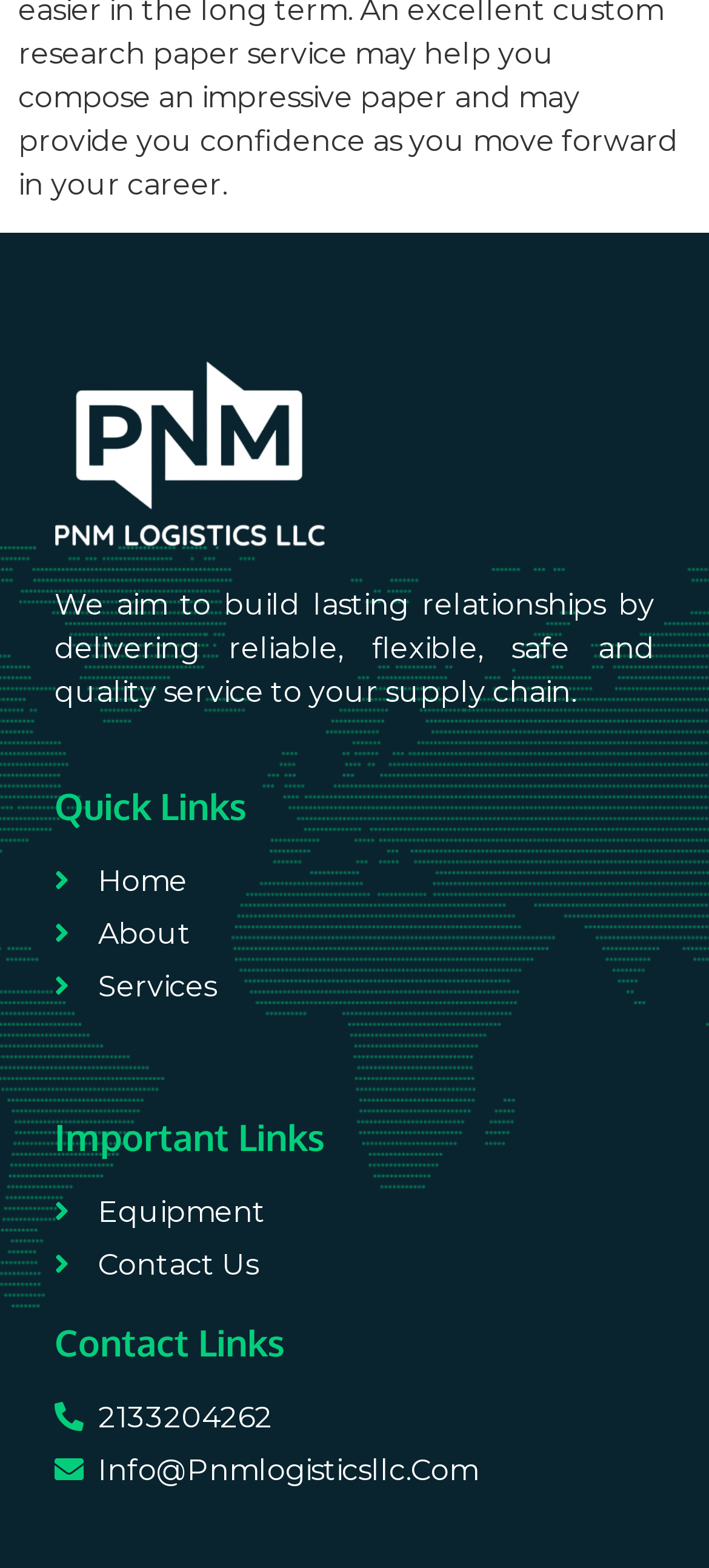Determine the bounding box for the described UI element: "Contact Us".

[0.077, 0.793, 0.923, 0.821]